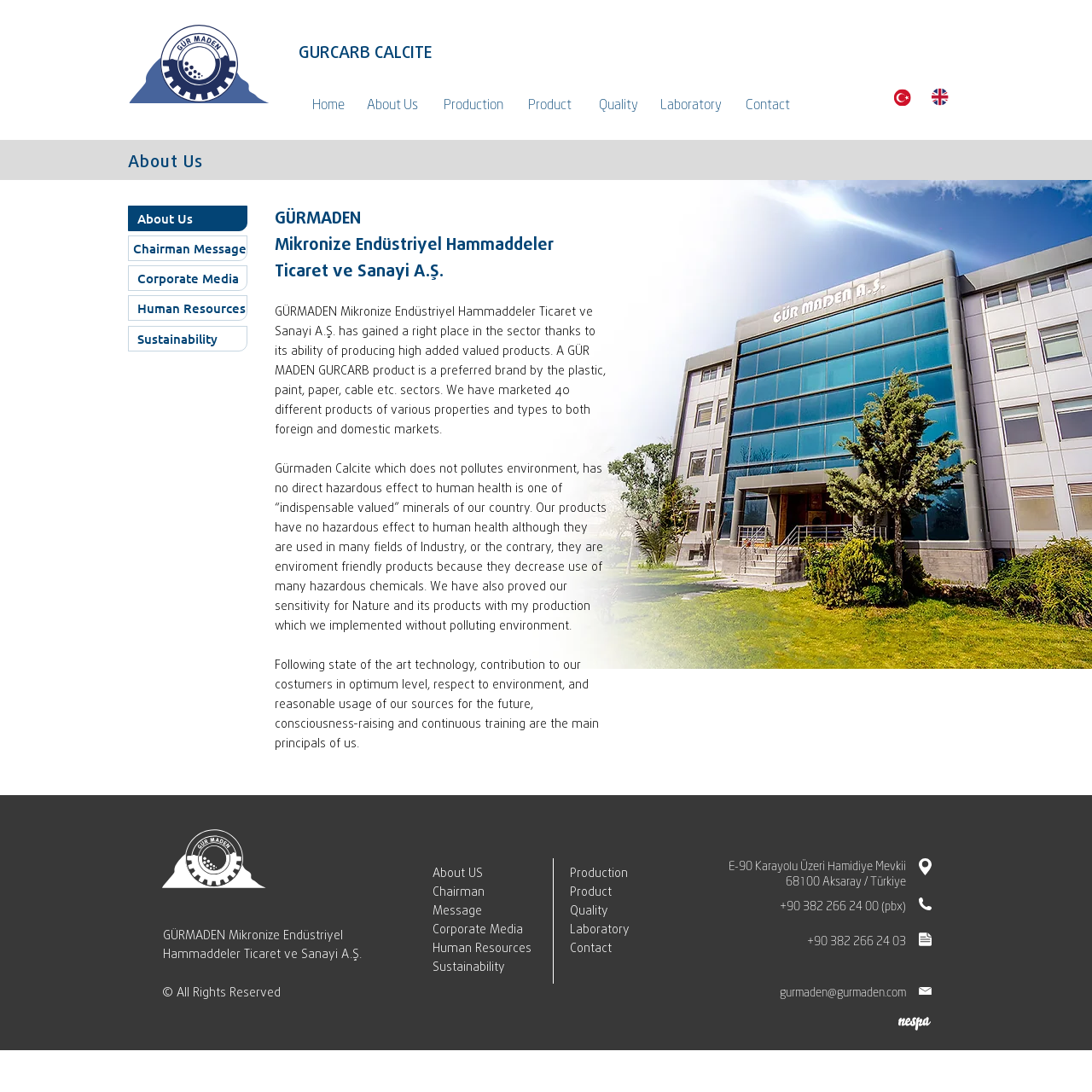Pinpoint the bounding box coordinates of the clickable area needed to execute the instruction: "Contact through email". The coordinates should be specified as four float numbers between 0 and 1, i.e., [left, top, right, bottom].

[0.714, 0.902, 0.83, 0.915]